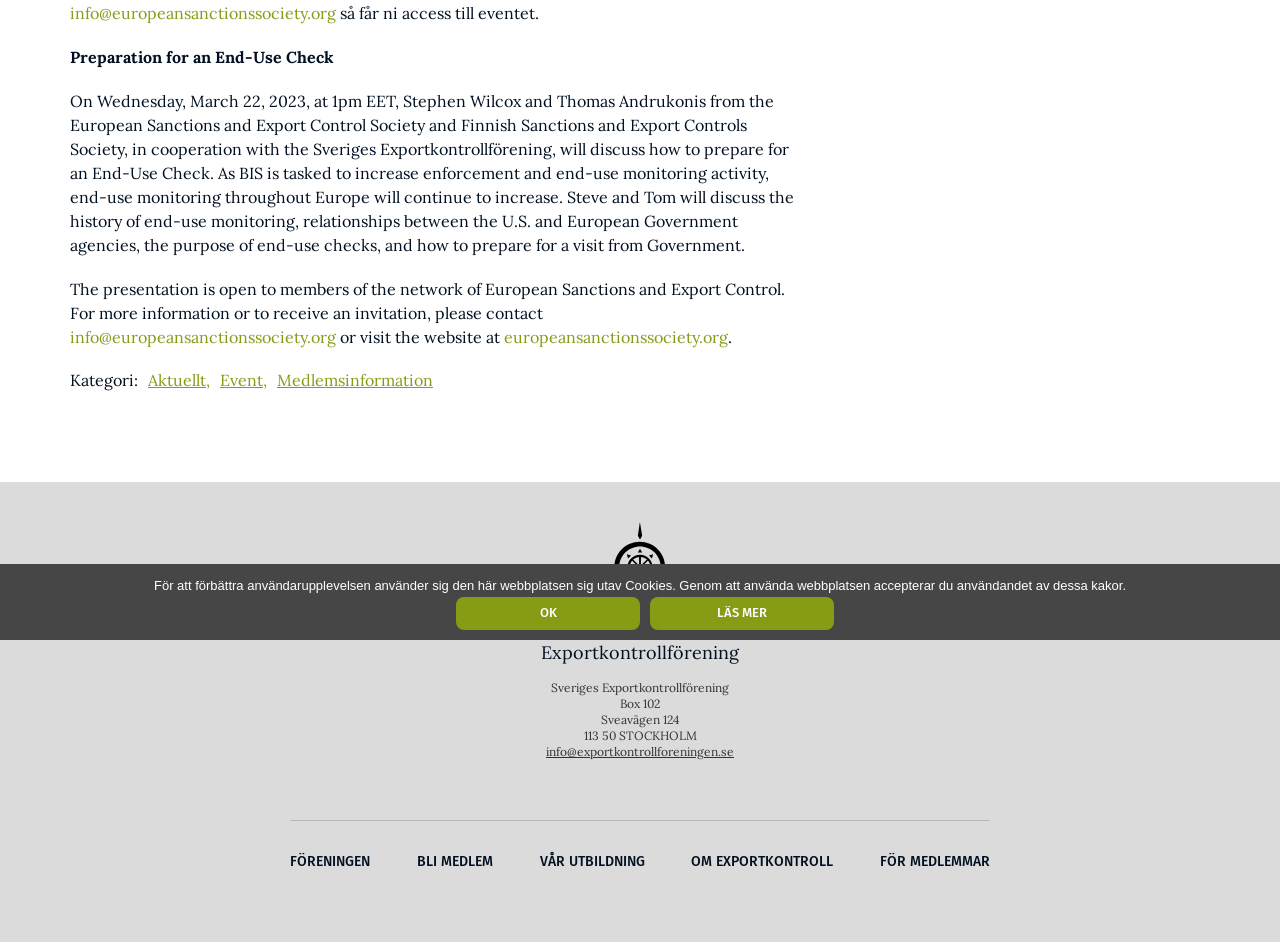Identify the bounding box for the UI element described as: "VÅR UTBILDNING". The coordinates should be four float numbers between 0 and 1, i.e., [left, top, right, bottom].

[0.421, 0.906, 0.504, 0.924]